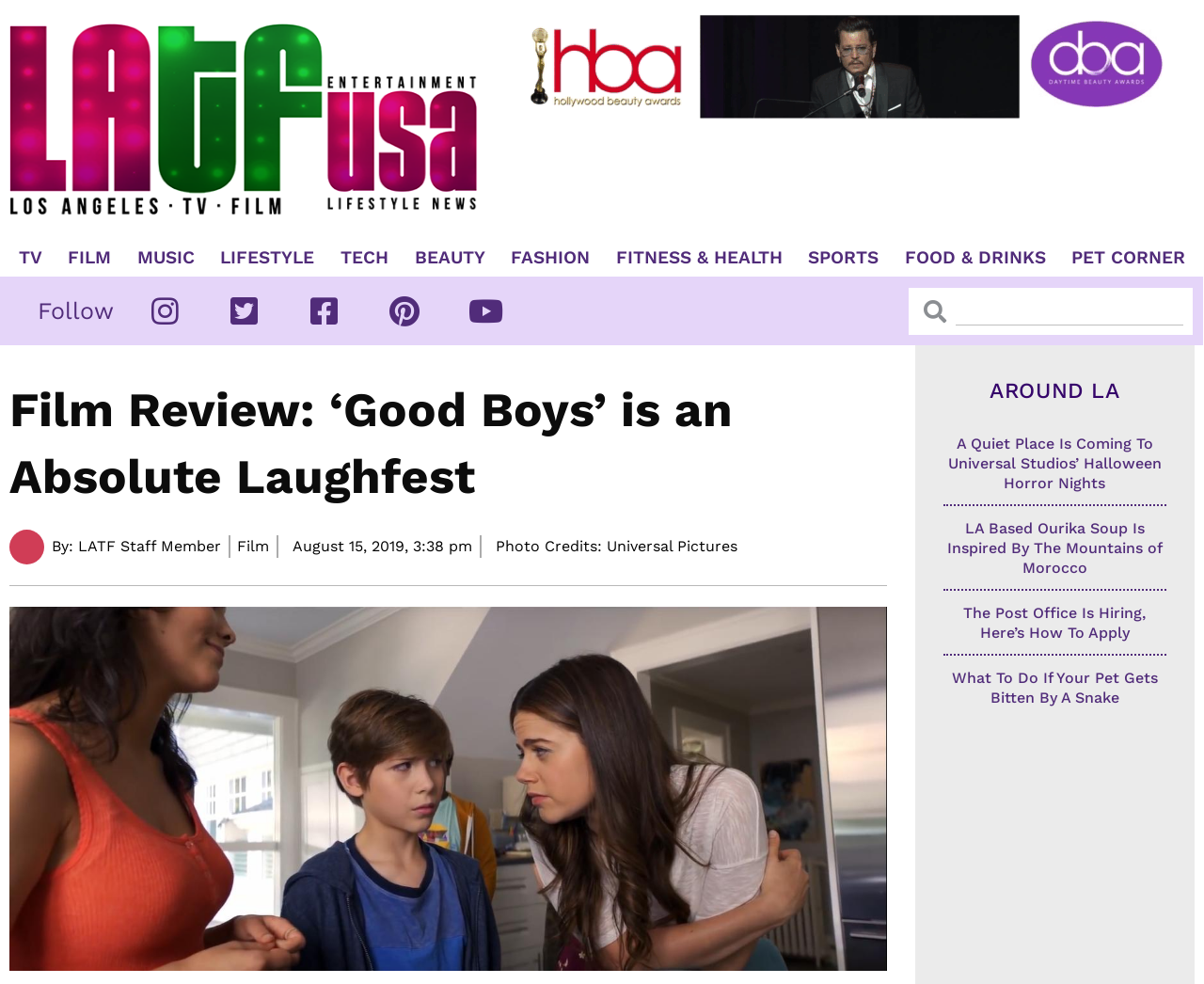Find the bounding box coordinates of the element you need to click on to perform this action: 'Read the review of 'Good Boys''. The coordinates should be represented by four float values between 0 and 1, in the format [left, top, right, bottom].

[0.008, 0.382, 0.737, 0.519]